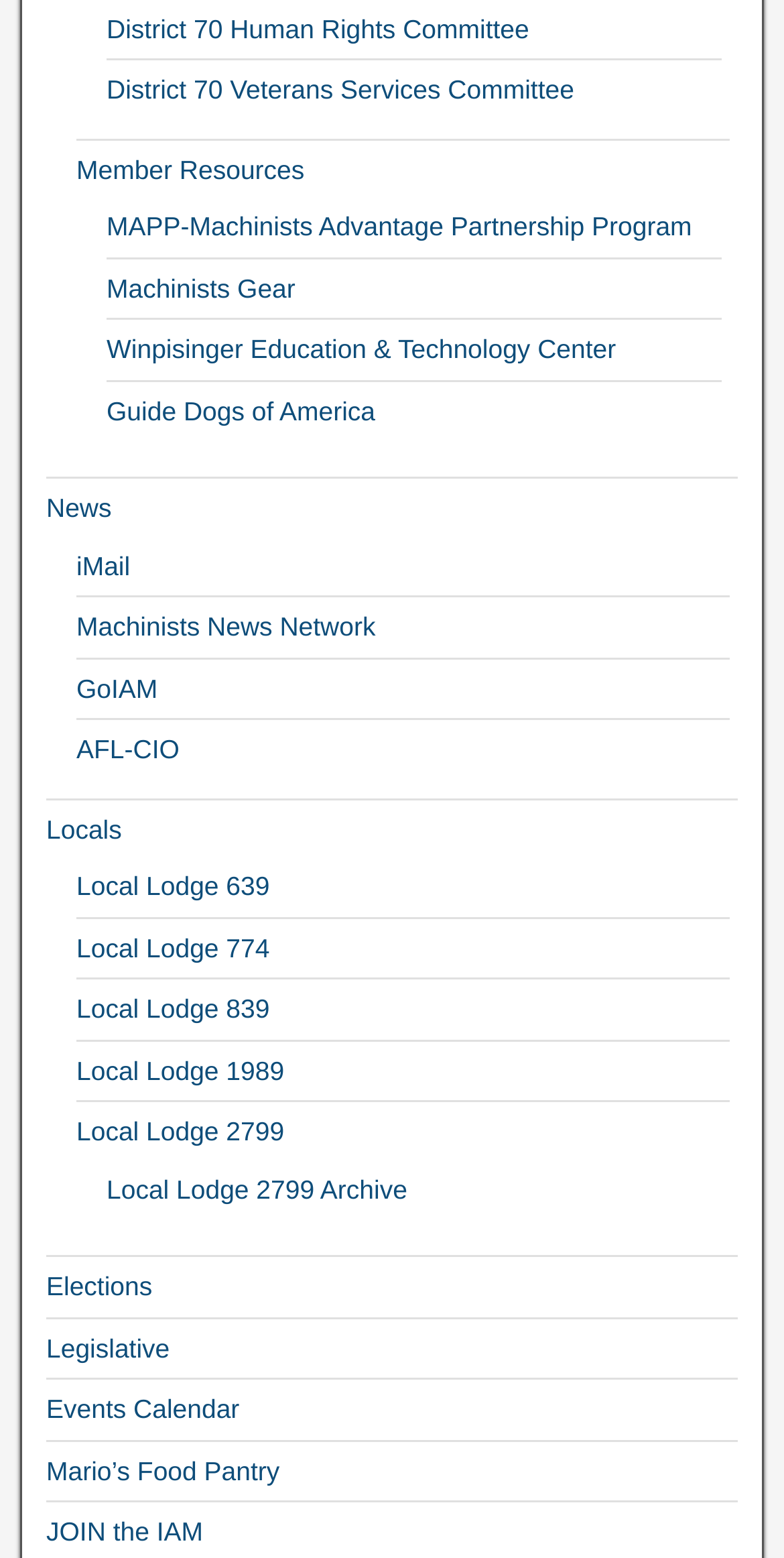Locate the bounding box coordinates of the area where you should click to accomplish the instruction: "go to the Local Lodge 639 page".

[0.097, 0.559, 0.344, 0.579]